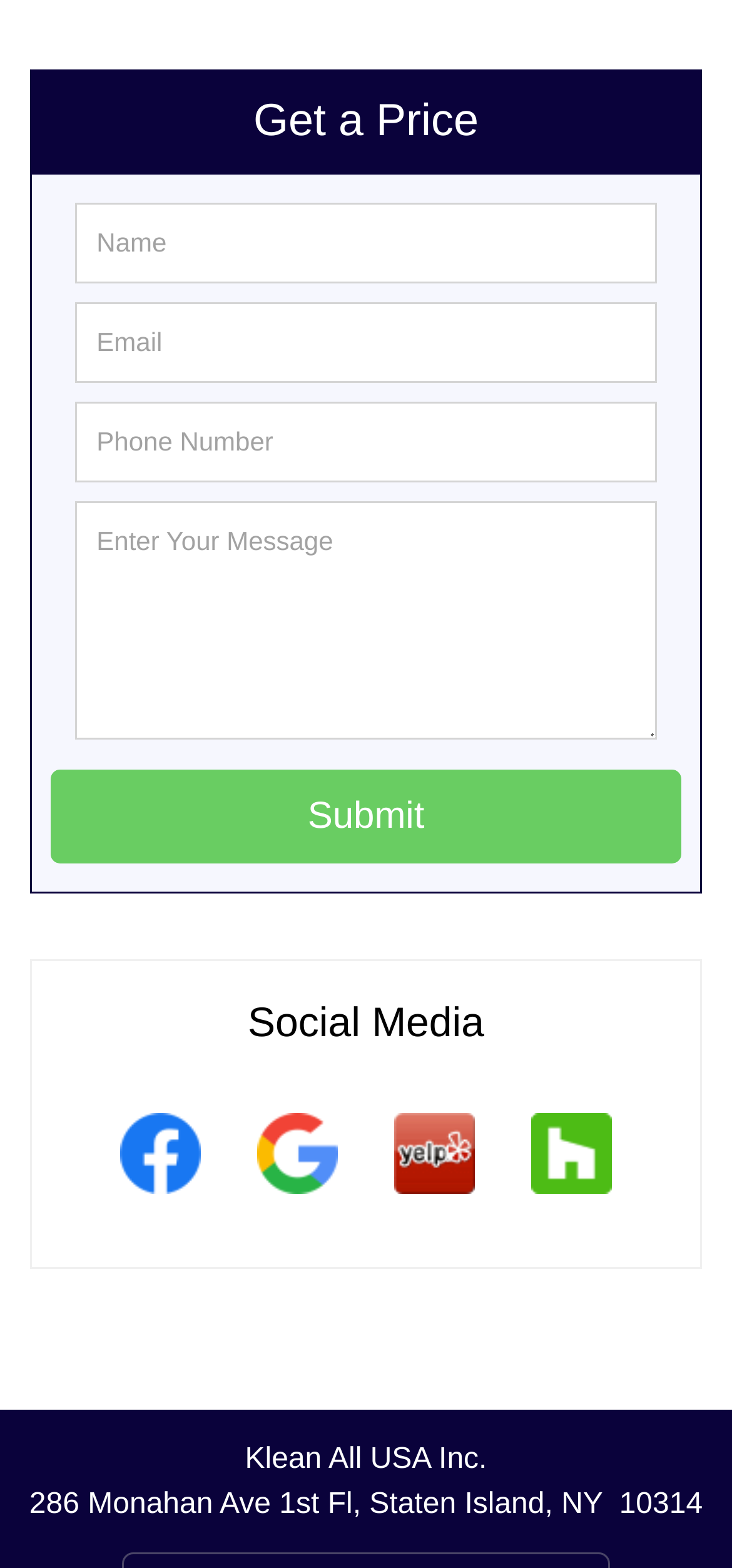What is the purpose of the form?
Using the image as a reference, deliver a detailed and thorough answer to the question.

The form at the top of the webpage has a static text element 'Get a Price' above it, indicating that the purpose of the form is to get a price quote.